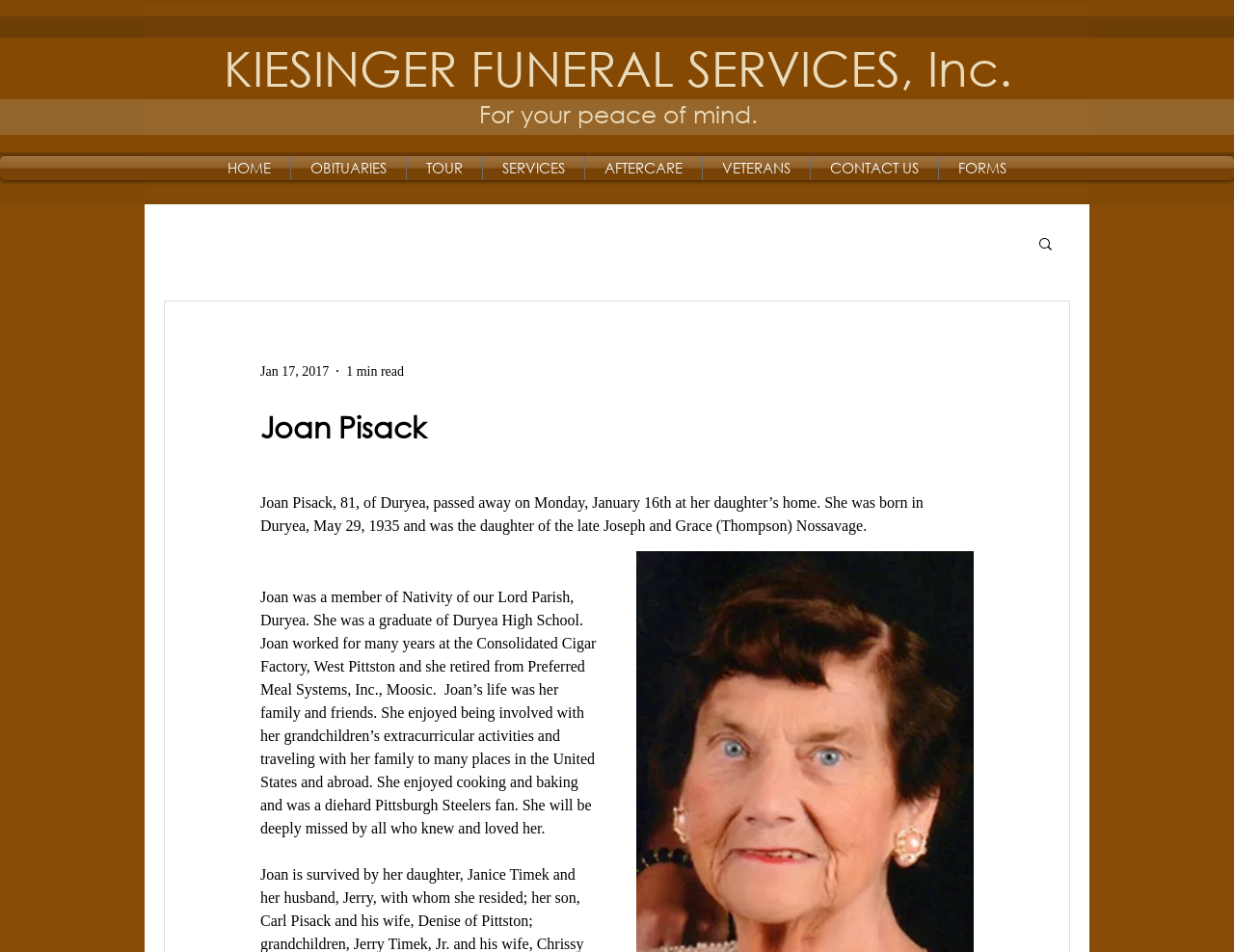Please determine the bounding box coordinates of the element's region to click for the following instruction: "Go to CONTACT US".

[0.657, 0.164, 0.76, 0.189]